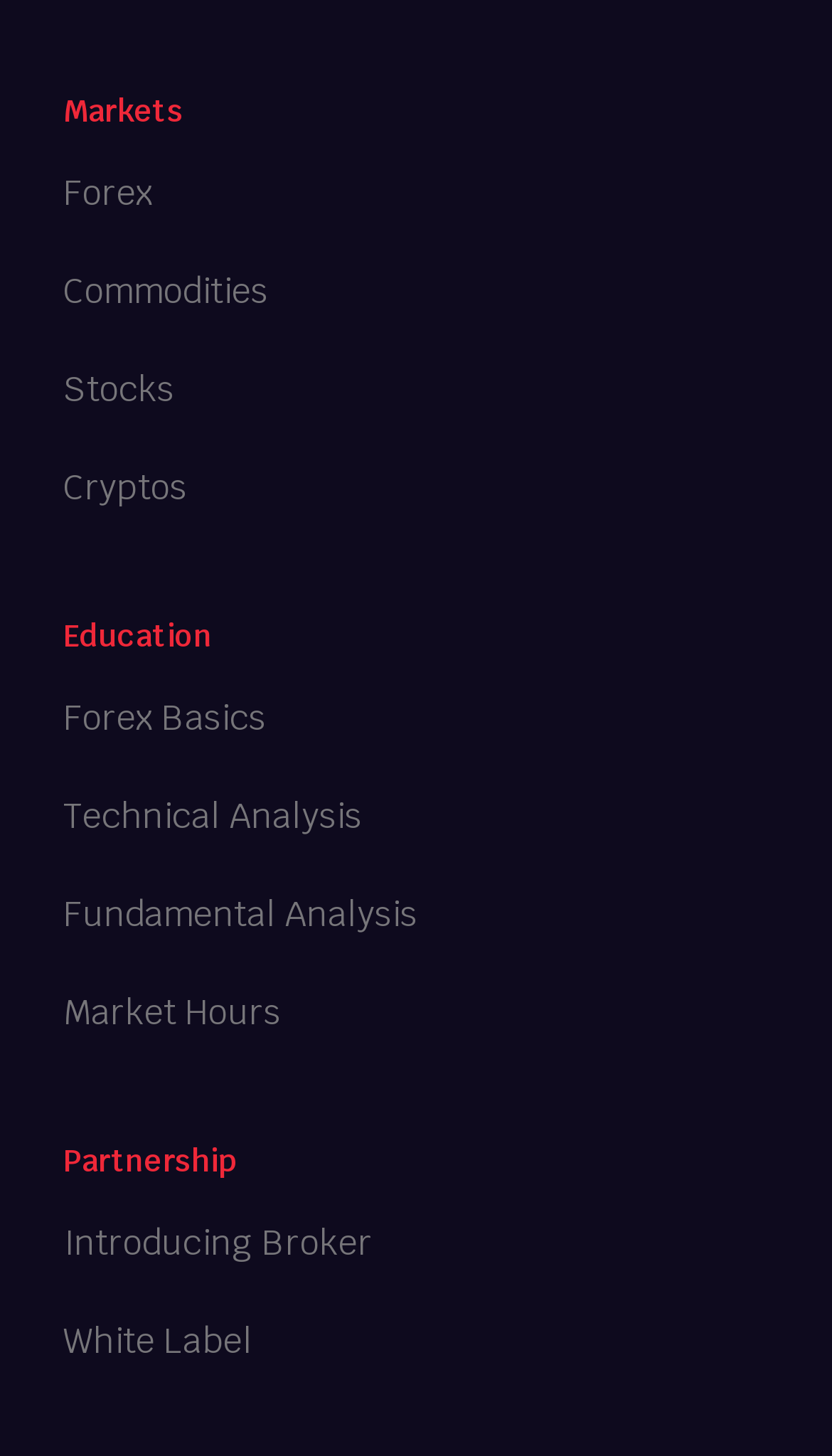Provide the bounding box coordinates of the area you need to click to execute the following instruction: "Study Technical Analysis".

[0.076, 0.54, 0.435, 0.584]